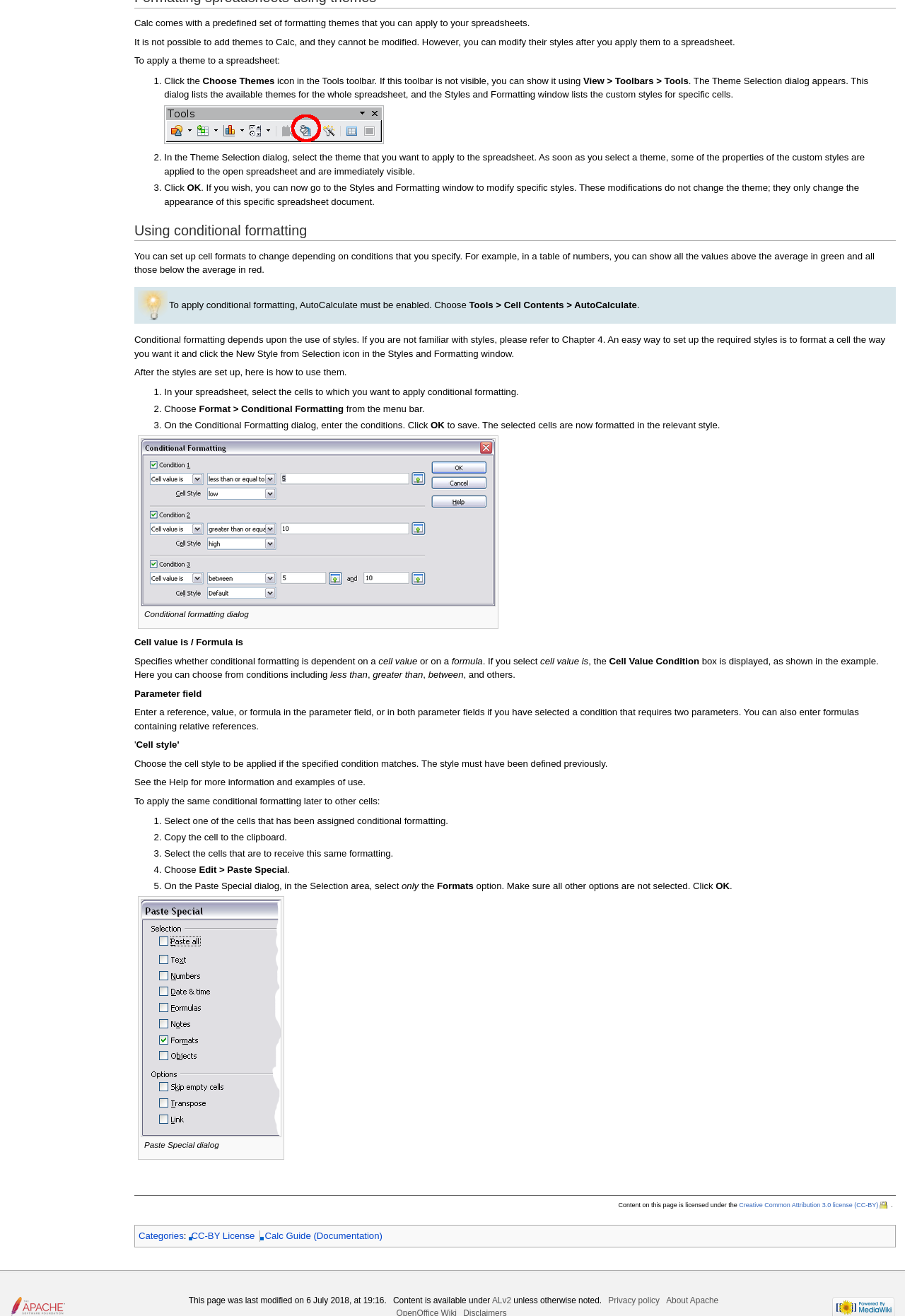What is the purpose of the Cell Value Condition box?
Refer to the image and respond with a one-word or short-phrase answer.

Choose conditions